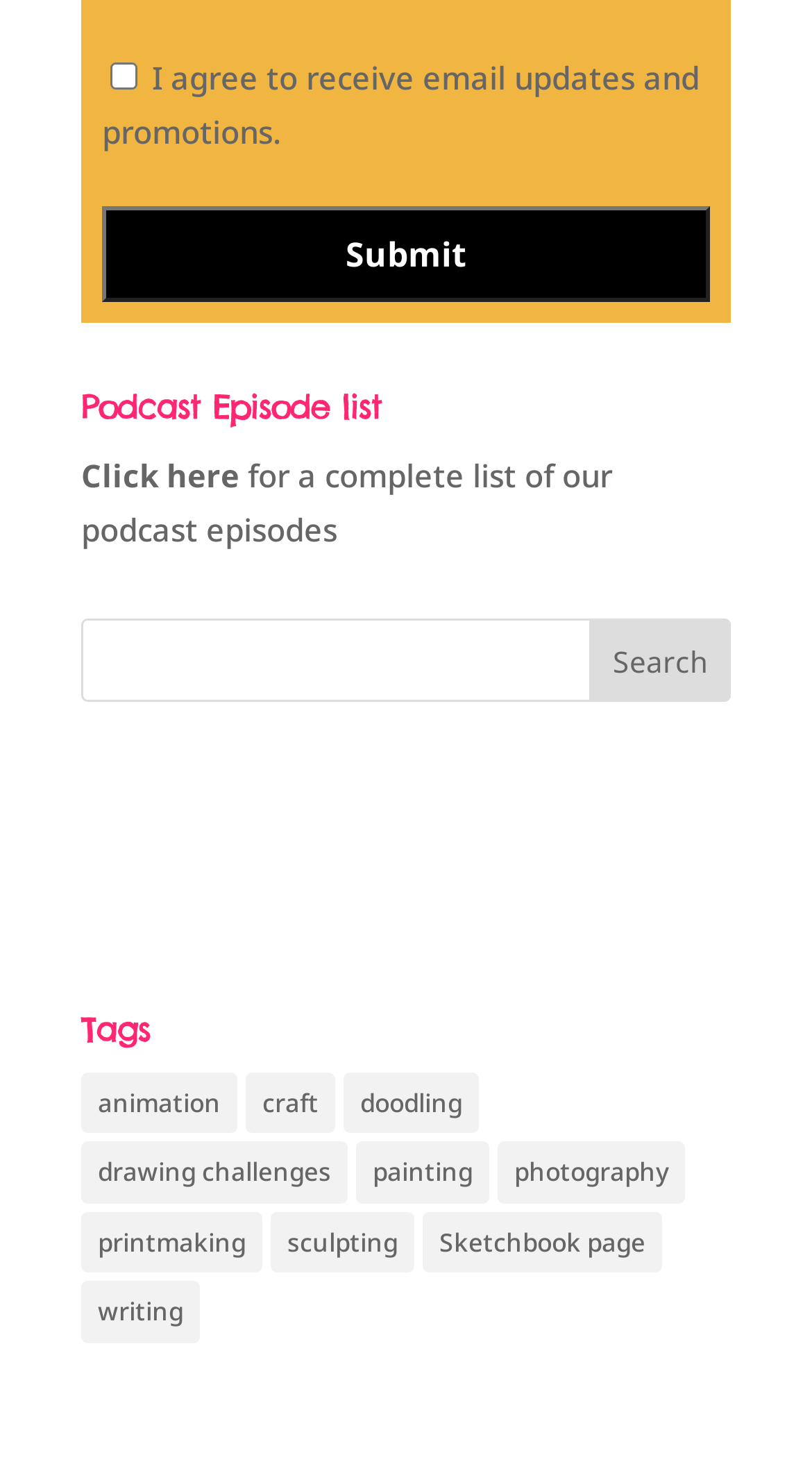Please determine the bounding box coordinates, formatted as (top-left x, top-left y, bottom-right x, bottom-right y), with all values as floating point numbers between 0 and 1. Identify the bounding box of the region described as: writing

[0.1, 0.871, 0.246, 0.913]